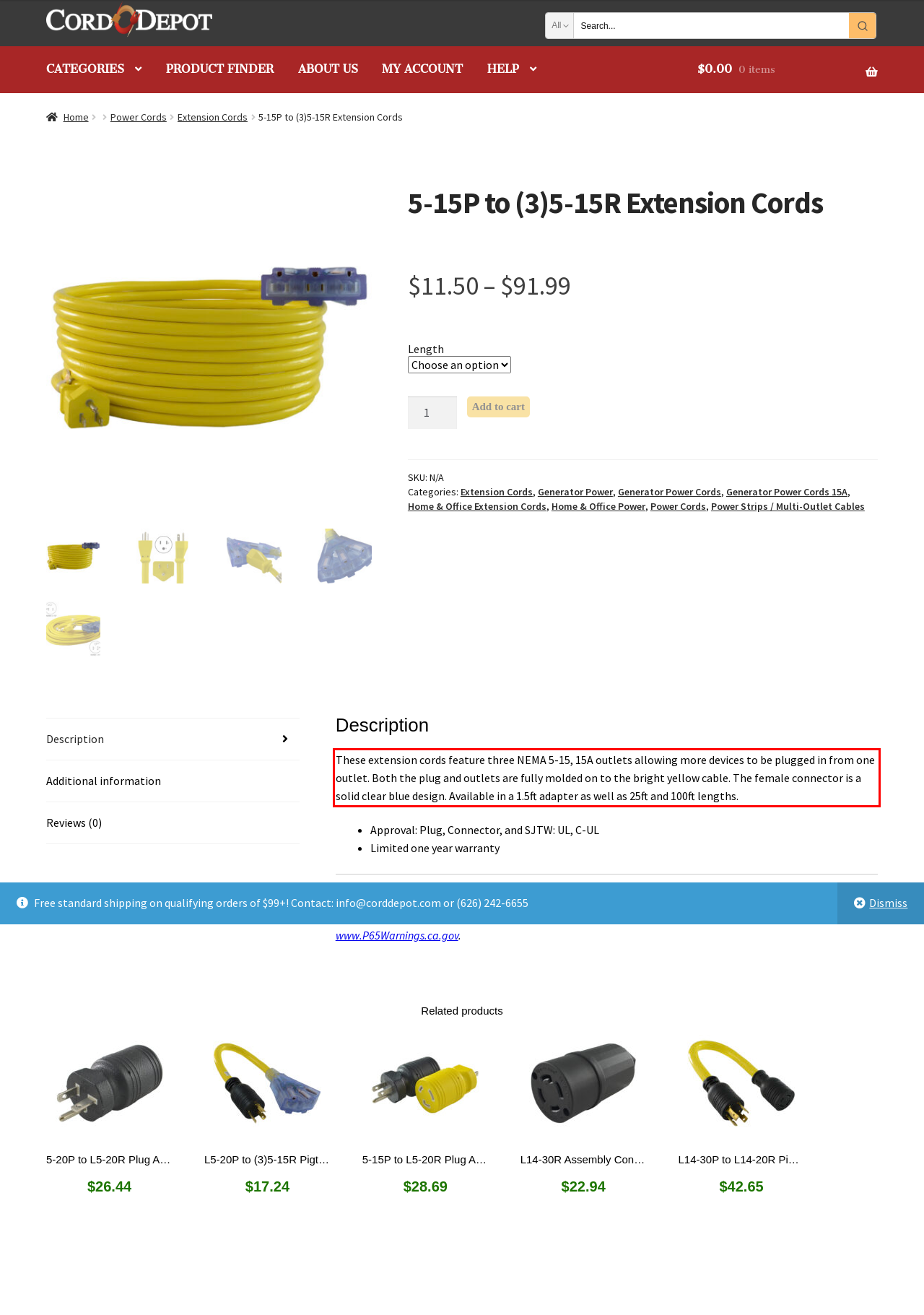Please identify and extract the text from the UI element that is surrounded by a red bounding box in the provided webpage screenshot.

These extension cords feature three NEMA 5-15, 15A outlets allowing more devices to be plugged in from one outlet. Both the plug and outlets are fully molded on to the bright yellow cable. The female connector is a solid clear blue design. Available in a 1.5ft adapter as well as 25ft and 100ft lengths.